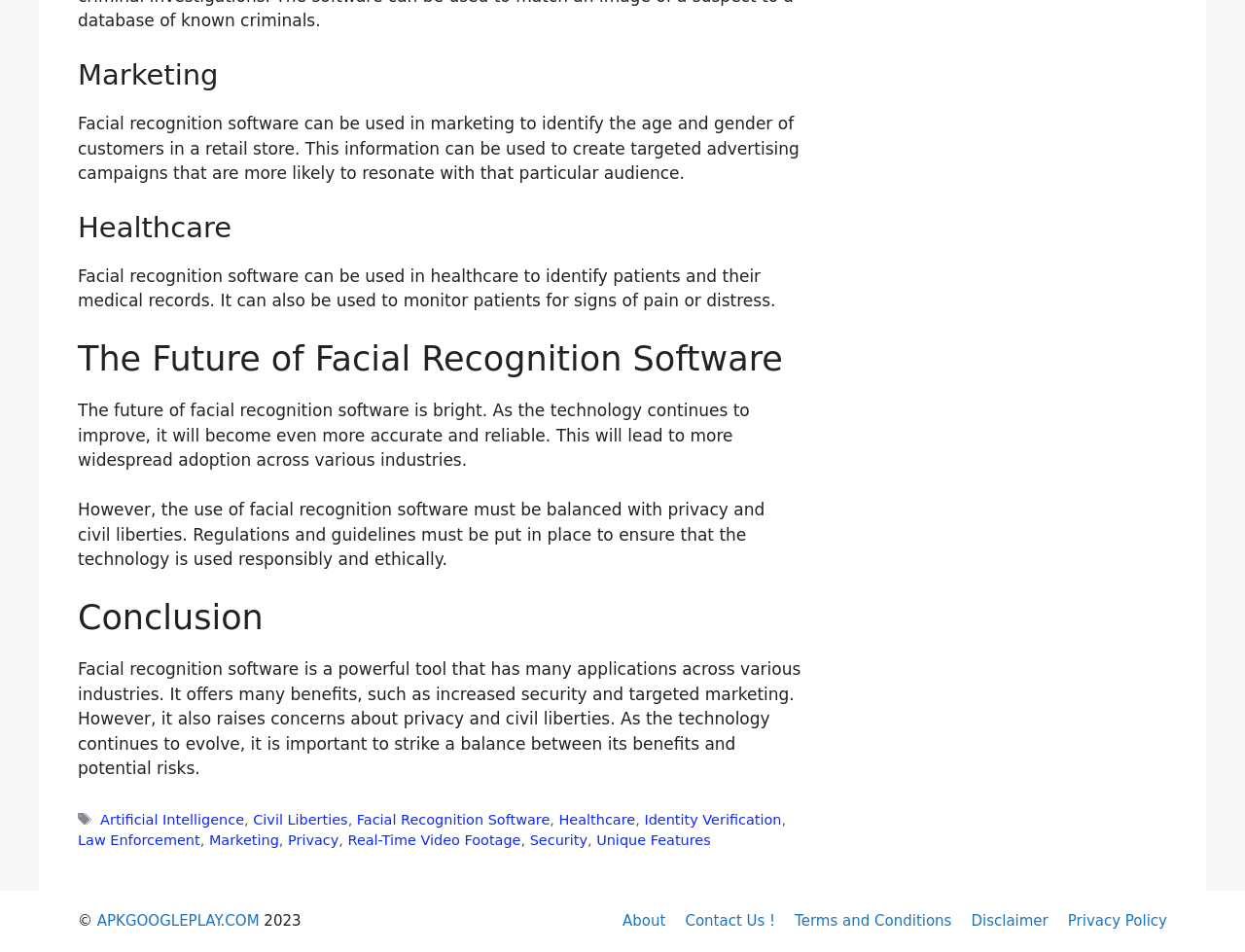What is the concern about facial recognition software?
Please respond to the question with a detailed and thorough explanation.

The webpage mentions that the use of facial recognition software must be balanced with privacy and civil liberties, and regulations and guidelines must be put in place to ensure that the technology is used responsibly and ethically.